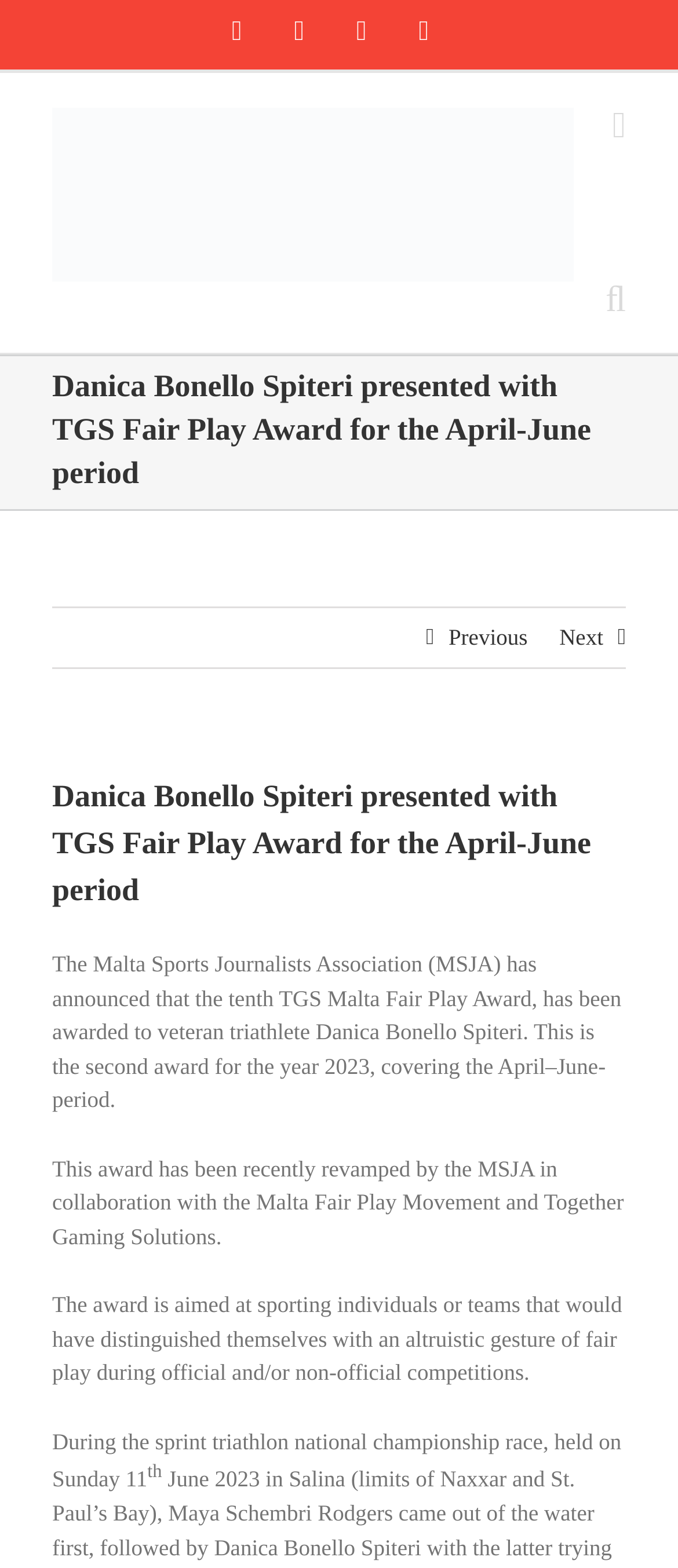Determine the bounding box coordinates of the clickable region to carry out the instruction: "Toggle mobile menu".

[0.903, 0.069, 0.923, 0.092]